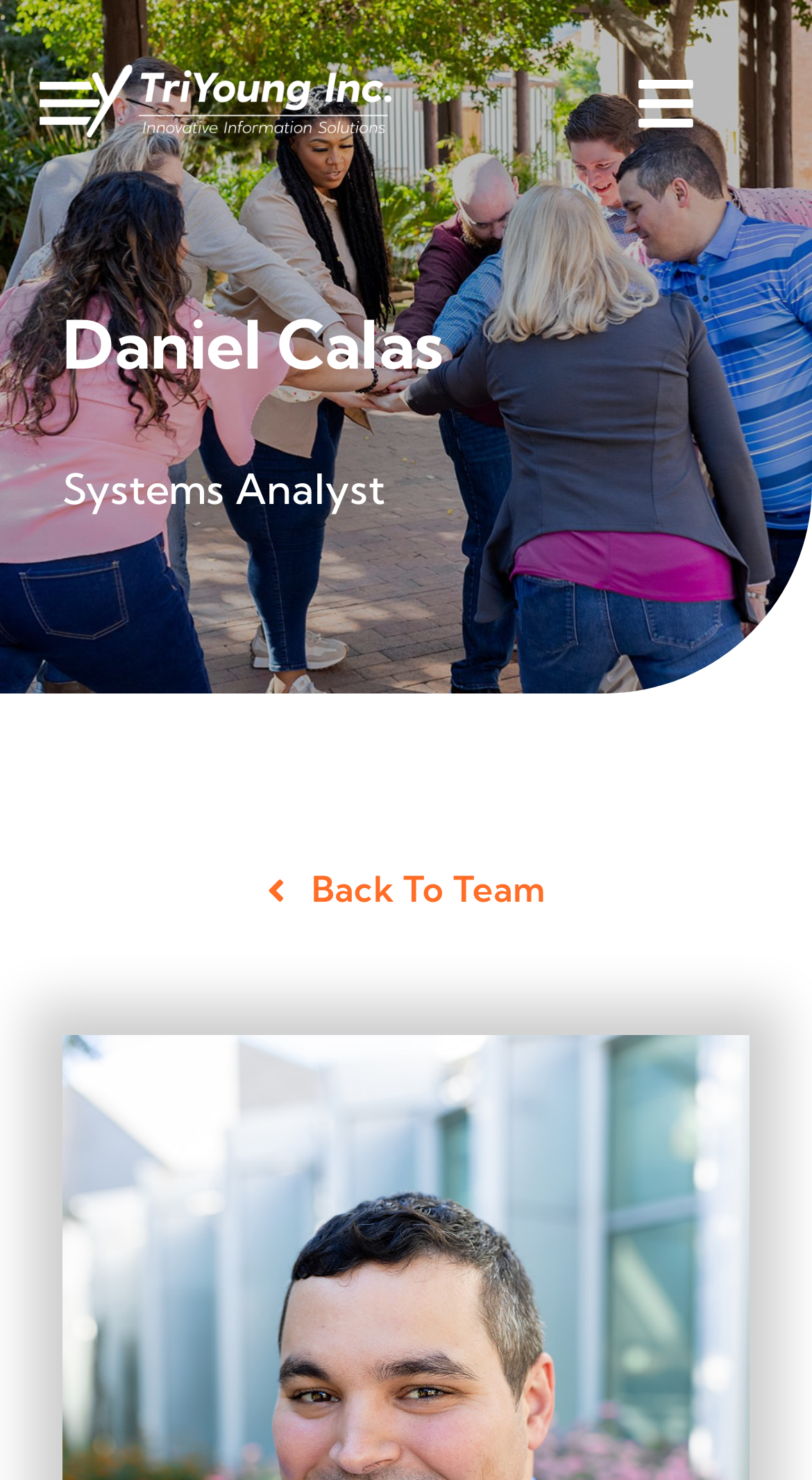Give a comprehensive overview of the webpage, including key elements.

The webpage is about Daniel Calas, an IT Service Specialist at TriYoung. At the top left corner, there is a TriYoung logo, which is a white logo on a dark background. To the right of the logo, there is a main navigation menu with a toggle button. The menu has several links, including Home, About, Services, Programs, Industries Served, Media Room, and Contact. Each link has a corresponding button to open its submenu.

Below the navigation menu, there is a heading that reads "Daniel Calas" in a prominent font. Underneath the heading, there is a subtitle that describes Daniel Calas as a Systems Analyst. 

At the bottom right corner of the page, there is a link to "Back To Team", which suggests that this page is part of a larger team or directory. Overall, the webpage appears to be a professional profile page for Daniel Calas, showcasing his role and expertise in IT services.